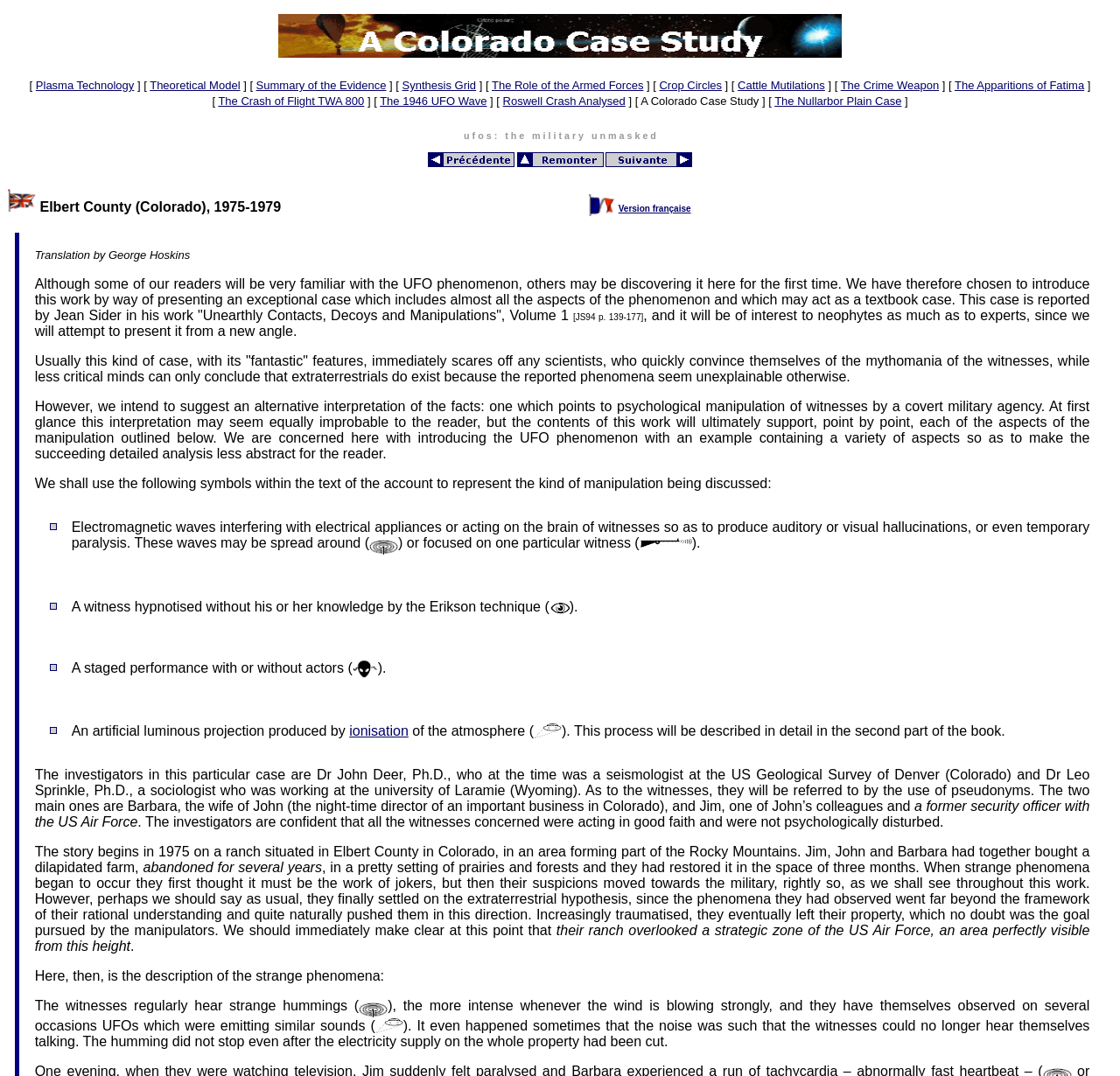Articulate a detailed summary of the webpage's content and design.

This webpage appears to be a case study of a UFO phenomenon in Elbert County, Colorado, between 1975 and 1979. At the top of the page, there is an image with the title "A Colorado Case Study". Below the image, there are several links to related topics, including "Plasma Technology", "Theoretical Model", and "Crop Circles".

The main content of the page is divided into sections, each with a heading. The first section describes the case study, which involves a ranch in Elbert County, Colorado, where strange phenomena were observed by the owners, Jim, John, and Barbara. The phenomena included strange hummings, UFO sightings, and other unexplained events.

The page also includes a table with bullet points, which lists possible explanations for the phenomena, including electromagnetic waves, hypnosis, staged performances, and artificial luminous projections.

Throughout the page, there are links to additional information, such as a French version of the page and a link to a description of the ionization process. There are also several images of bullets, which are used to separate the different points in the table.

At the bottom of the page, there are navigation links, including "Précédente", "Remonter", and "Suivante", which allow the user to navigate to previous, next, or related pages.